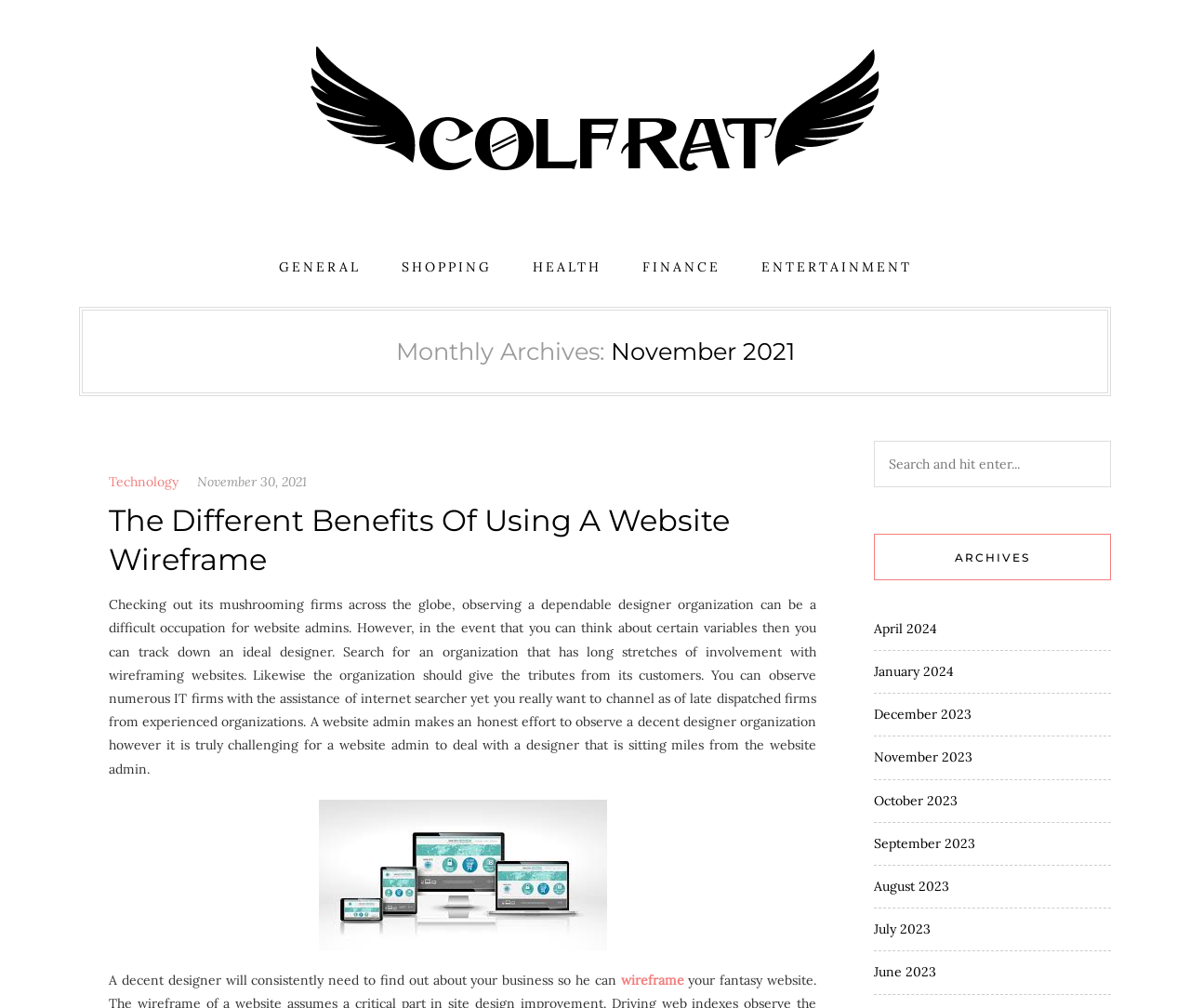Please determine the bounding box coordinates of the element's region to click for the following instruction: "View the 'November 2023' archives".

[0.734, 0.743, 0.817, 0.76]